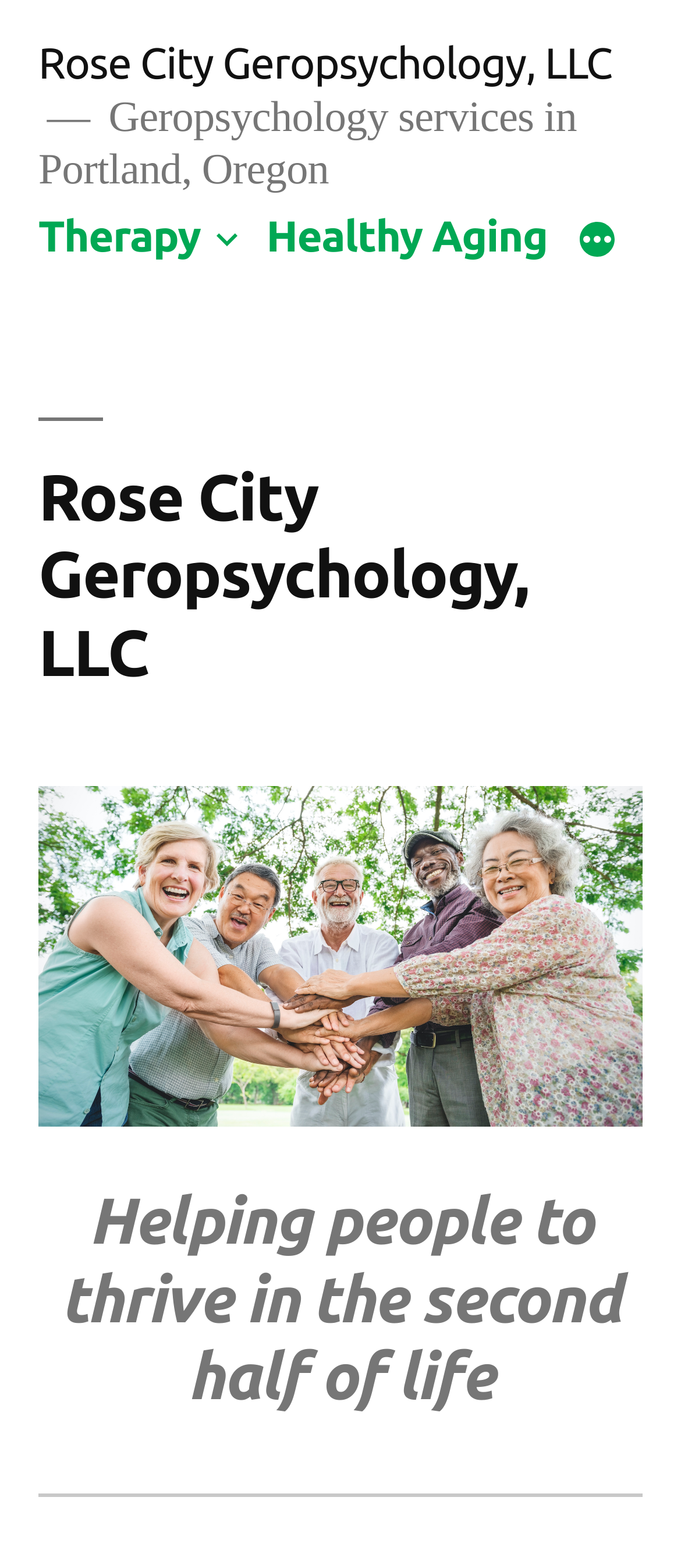Give a one-word or one-phrase response to the question:
What is the theme of the organization's work?

Healthy Aging